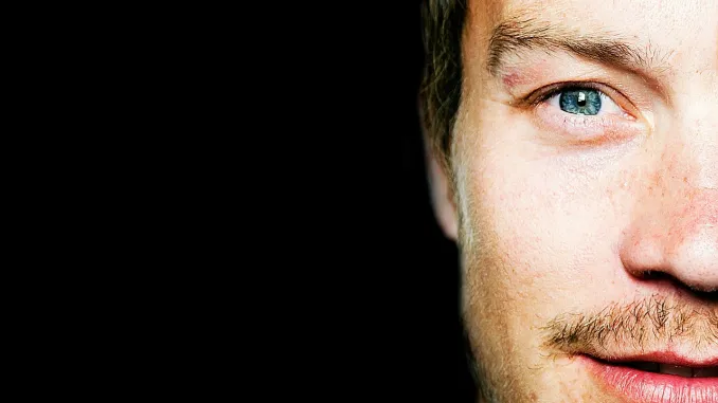Create a detailed narrative of what is happening in the image.

The image features a close-up portrait of a man with striking blue eyes and a light beard. The focus is primarily on the right side of his face, showcasing his strong facial features and hinting at a confident expression. The contrasting dark background emphasizes his skin tone and adds depth to the image, creating a captivating visual impact. This imagery likely aligns with the article's theme, which discusses testosterone and its effects, potentially representing vitality or masculinity associated with the subject matter of testosterone supplements.